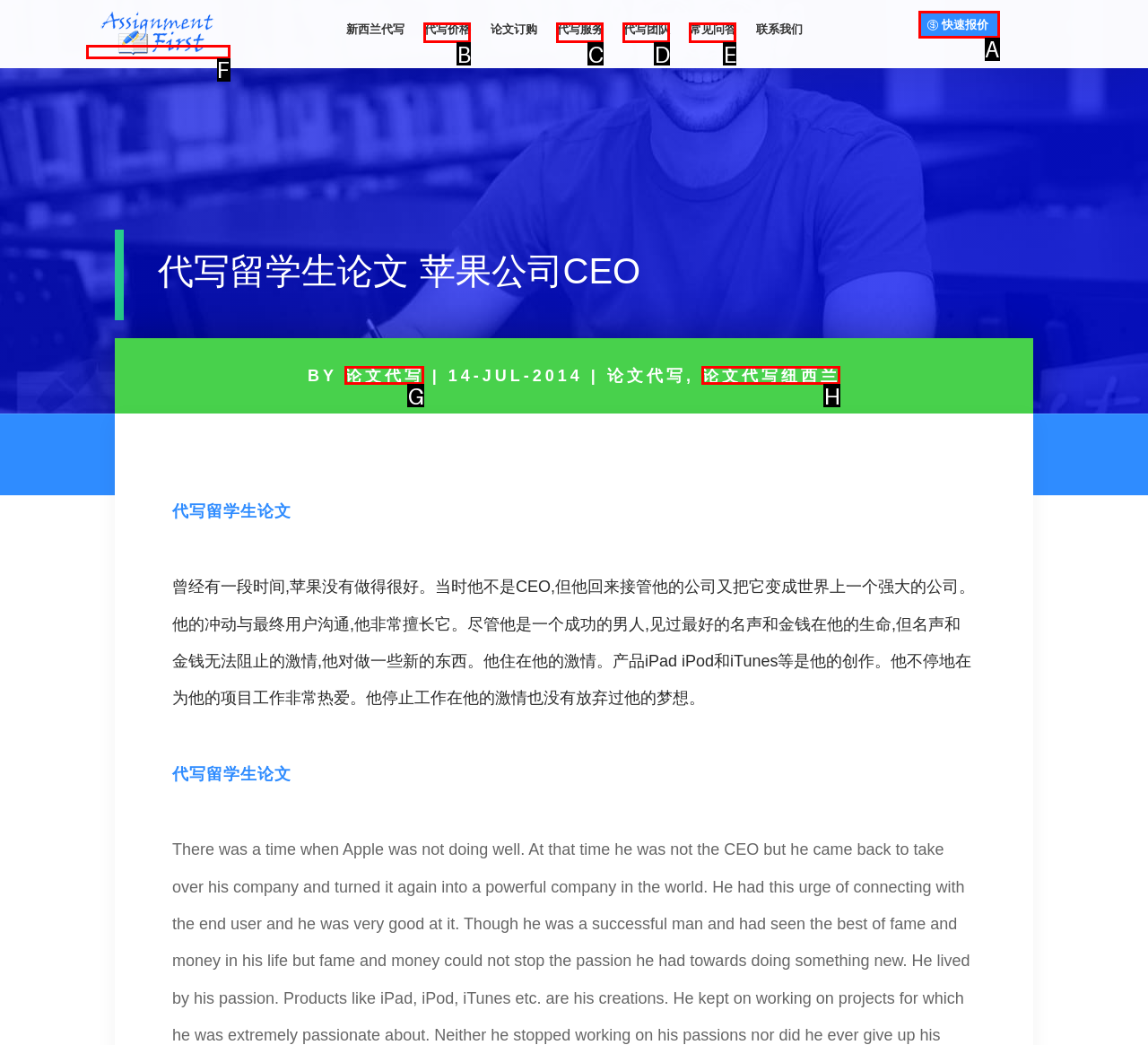Choose the correct UI element to click for this task: click the link to 代写论文网 Answer using the letter from the given choices.

F